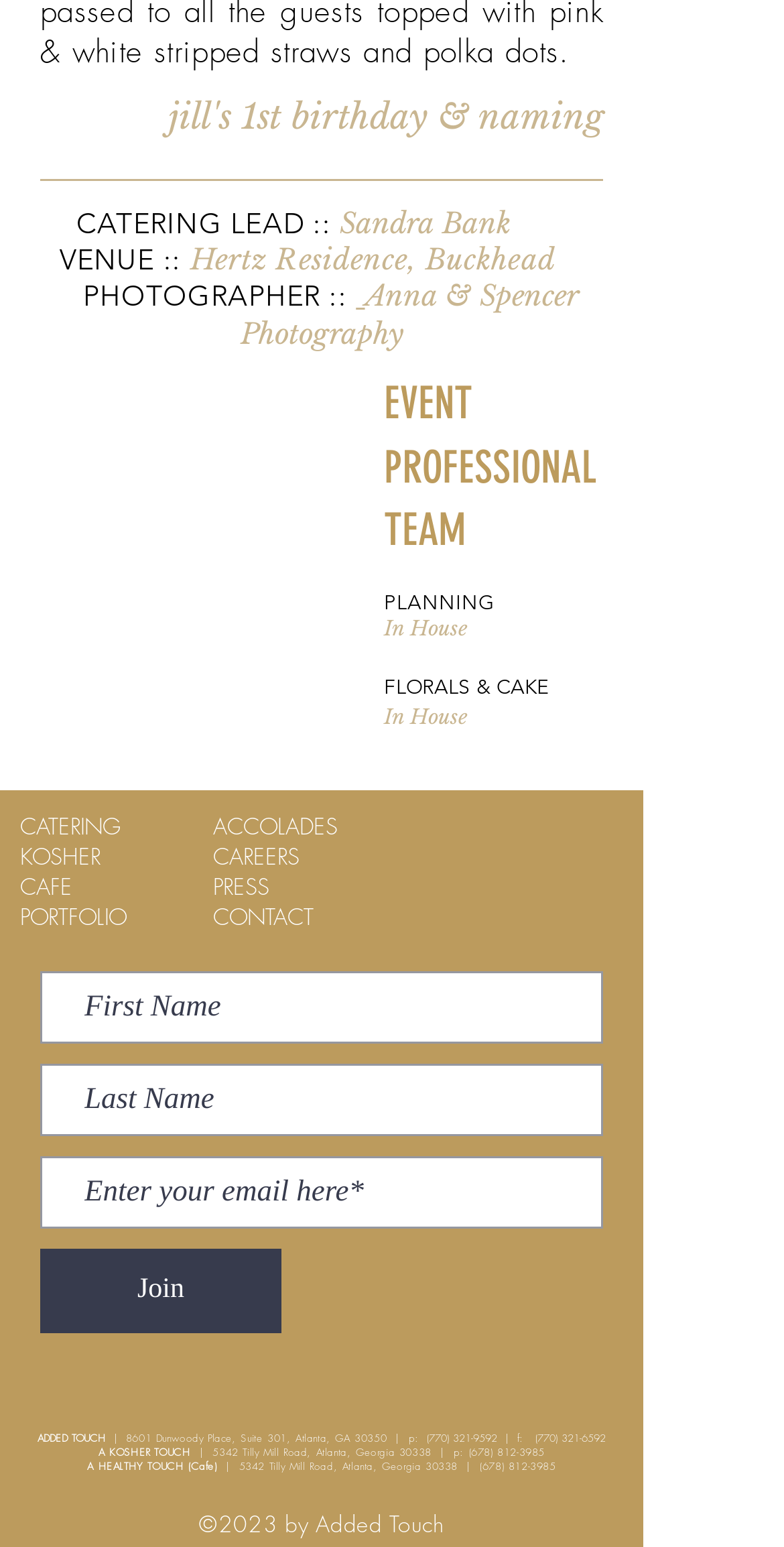Specify the bounding box coordinates of the element's area that should be clicked to execute the given instruction: "Contact via phone number". The coordinates should be four float numbers between 0 and 1, i.e., [left, top, right, bottom].

[0.545, 0.926, 0.634, 0.935]